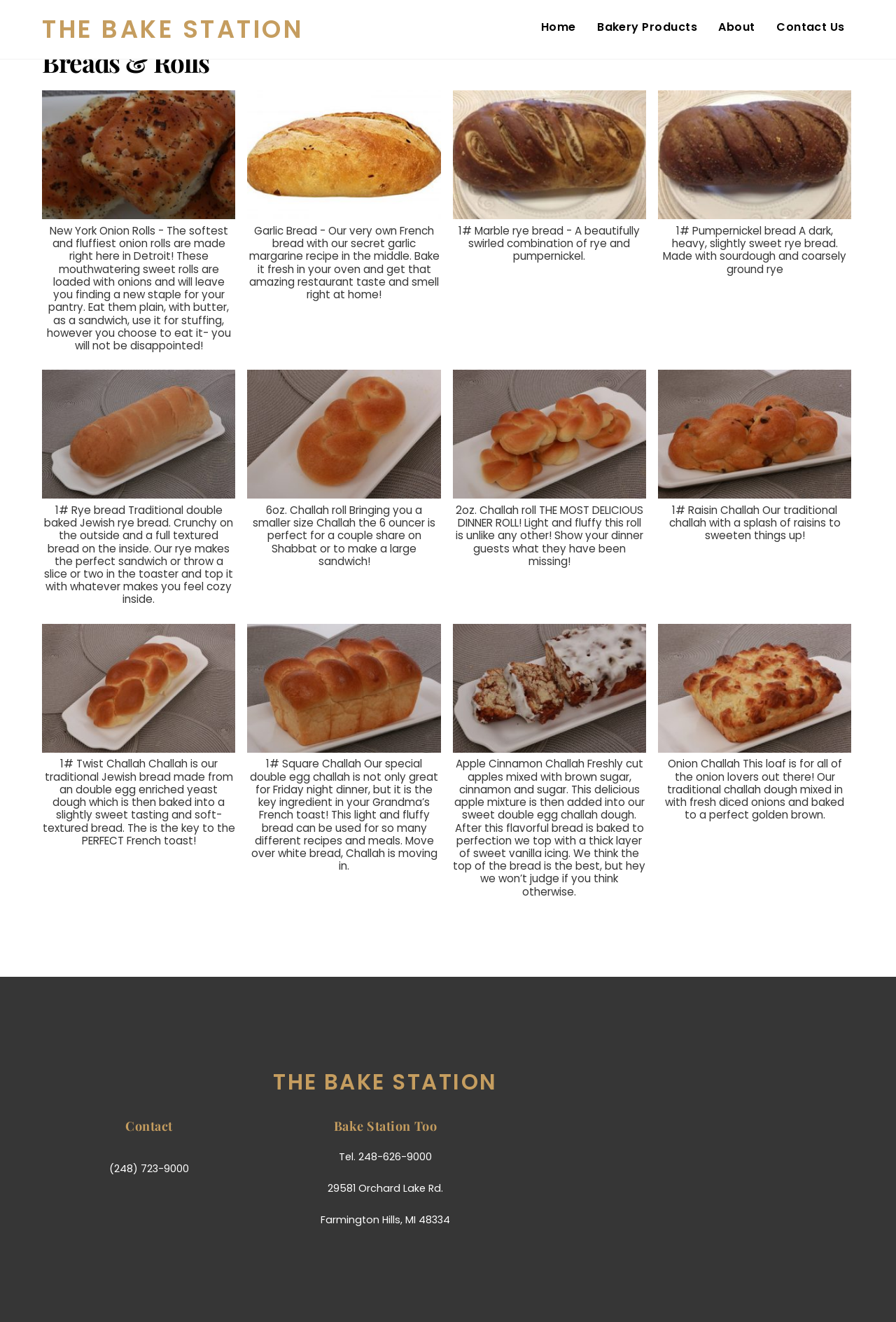Locate and extract the headline of this webpage.

Breads & Rolls